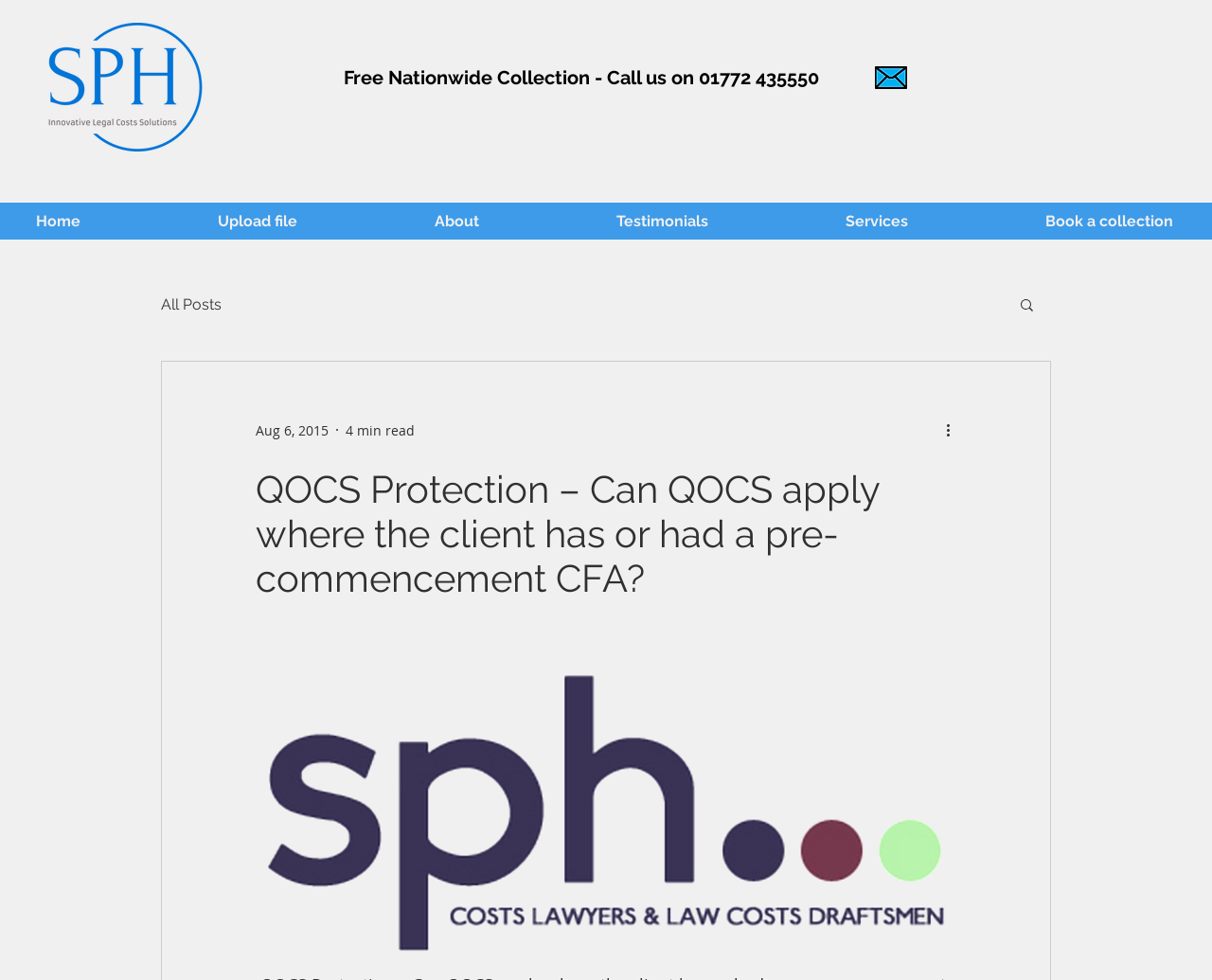Use a single word or phrase to respond to the question:
What is the purpose of the 'More actions' button?

To show more actions